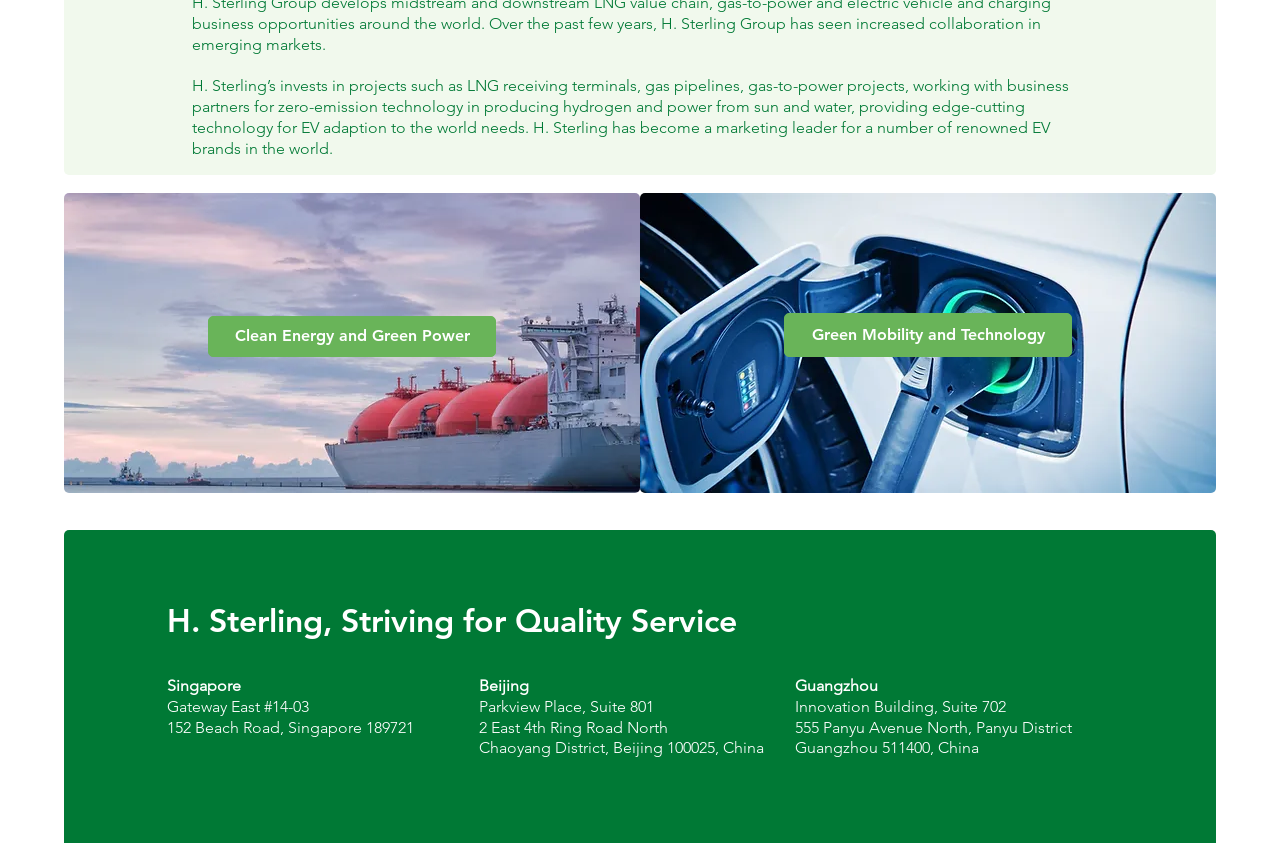Based on the element description Green Mobility and Technology, identify the bounding box coordinates for the UI element. The coordinates should be in the format (top-left x, top-left y, bottom-right x, bottom-right y) and within the 0 to 1 range.

[0.612, 0.371, 0.838, 0.423]